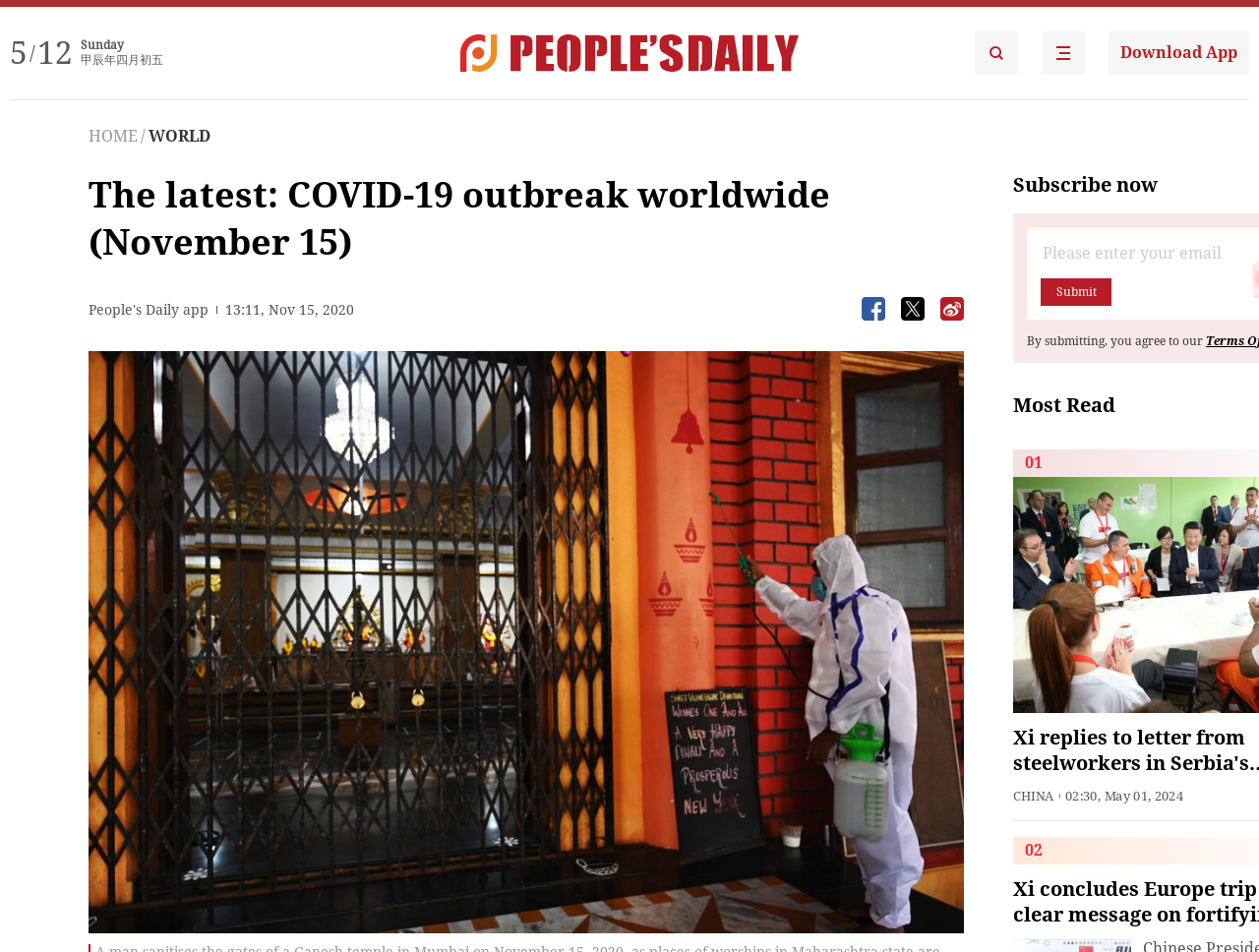Please give a succinct answer to the question in one word or phrase:
How many buttons are there below the title?

3